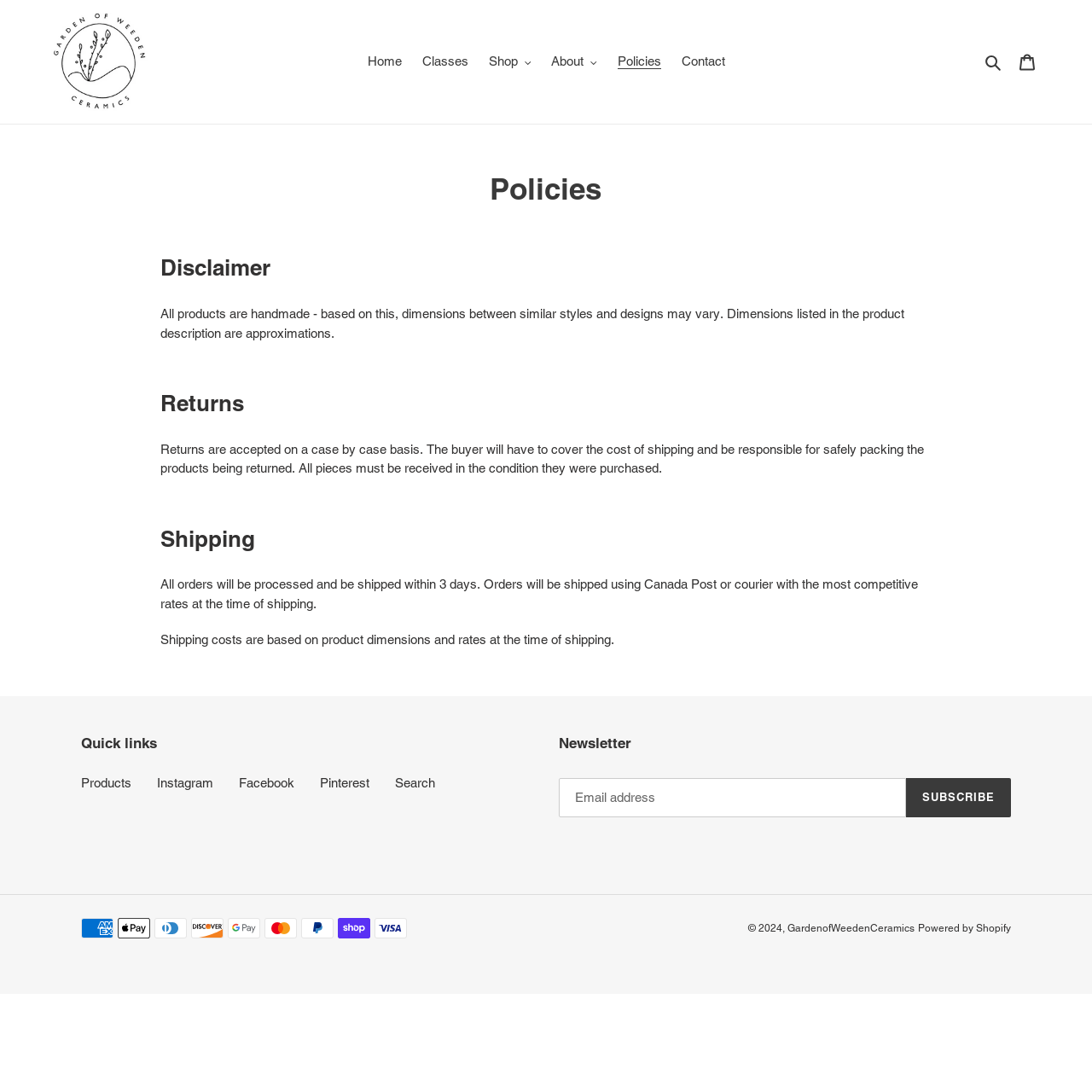Please identify the bounding box coordinates of the clickable area that will fulfill the following instruction: "View cart". The coordinates should be in the format of four float numbers between 0 and 1, i.e., [left, top, right, bottom].

[0.924, 0.04, 0.957, 0.073]